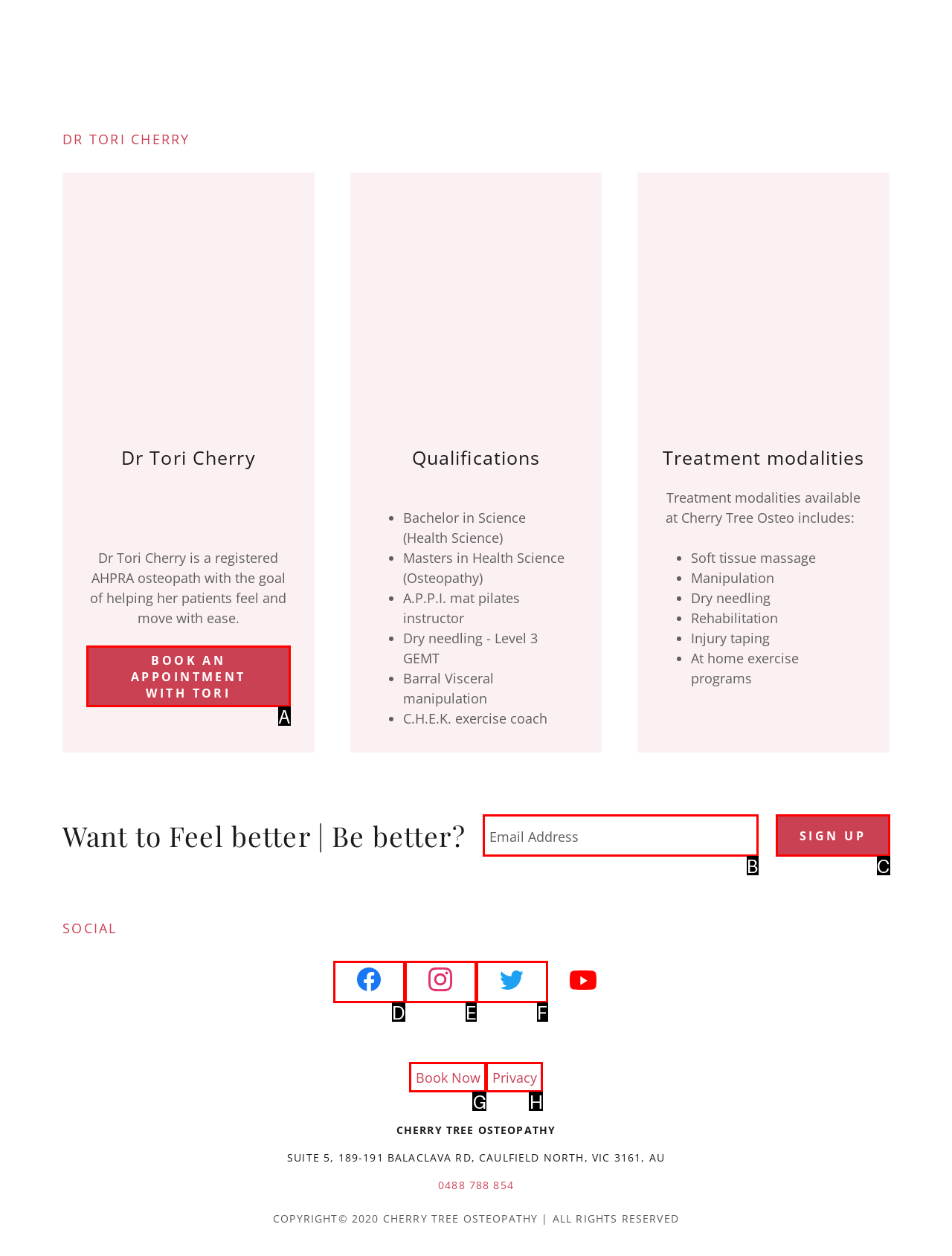Select the HTML element that should be clicked to accomplish the task: Book an appointment with Tori Reply with the corresponding letter of the option.

A